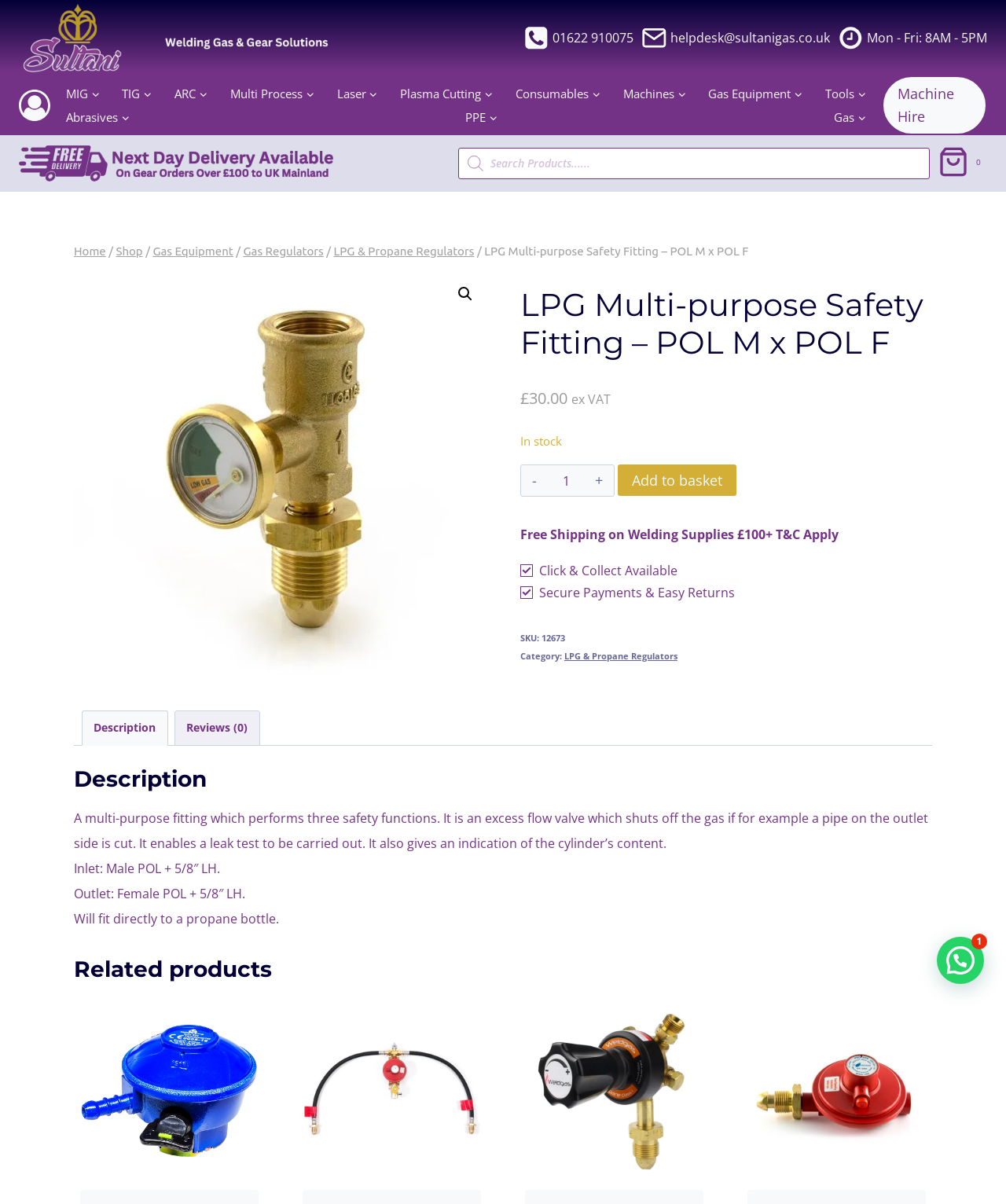Given the following UI element description: "LaserExpand", find the bounding box coordinates in the webpage screenshot.

[0.327, 0.068, 0.383, 0.087]